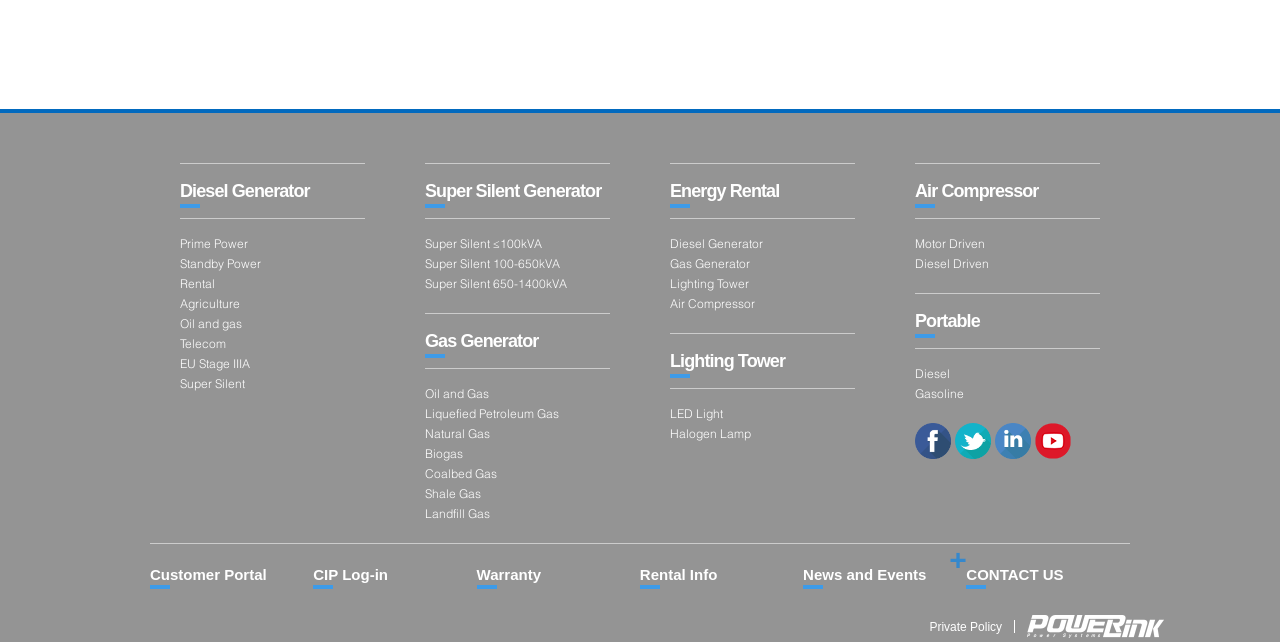Using floating point numbers between 0 and 1, provide the bounding box coordinates in the format (top-left x, top-left y, bottom-right x, bottom-right y). Locate the UI element described here: News and Events

[0.627, 0.878, 0.724, 0.911]